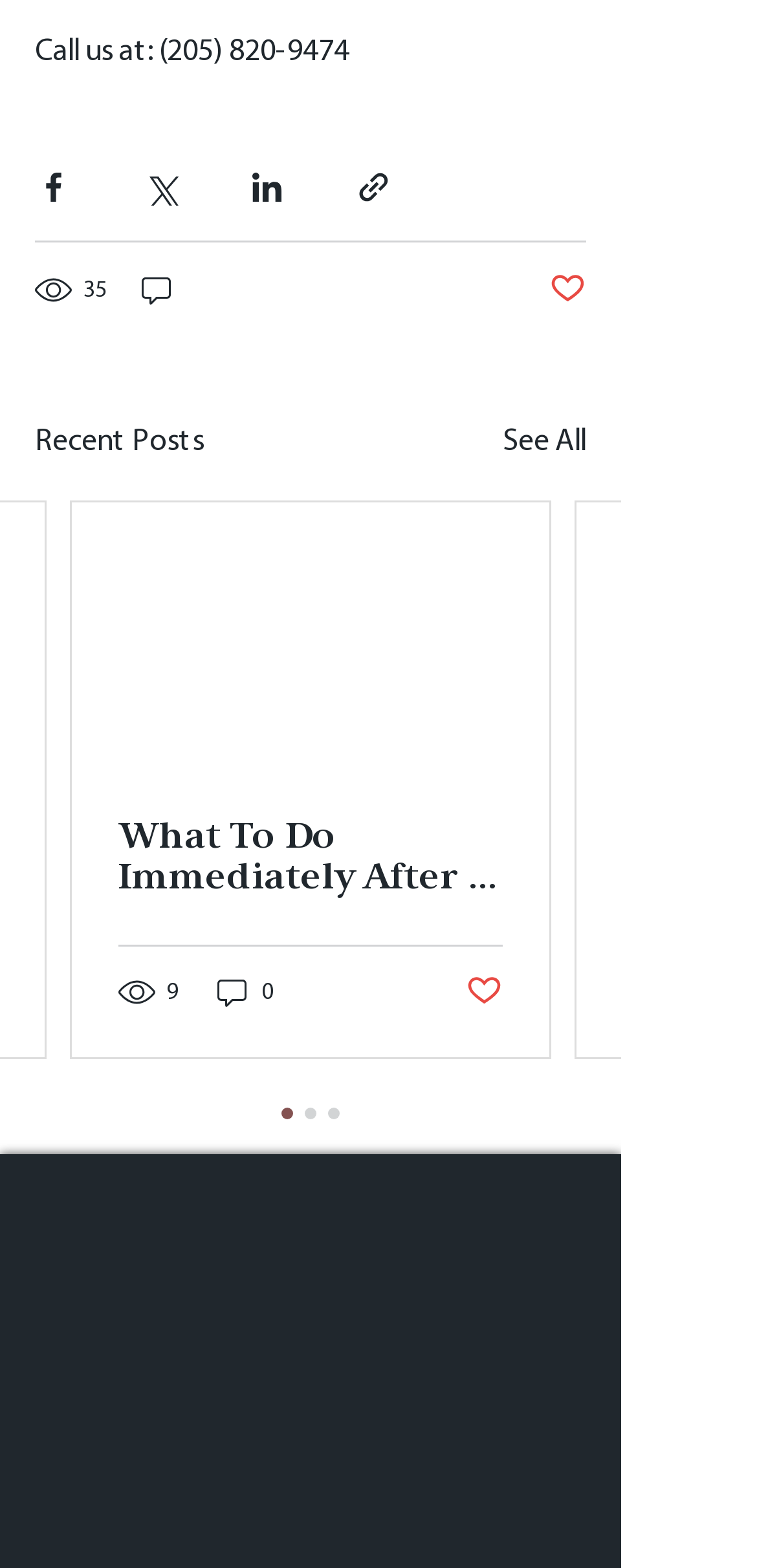Find the bounding box coordinates corresponding to the UI element with the description: "0". The coordinates should be formatted as [left, top, right, bottom], with values as floats between 0 and 1.

[0.282, 0.622, 0.367, 0.645]